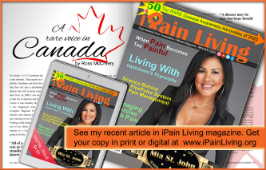How many versions of the magazine are shown?
Look at the screenshot and respond with one word or a short phrase.

Two